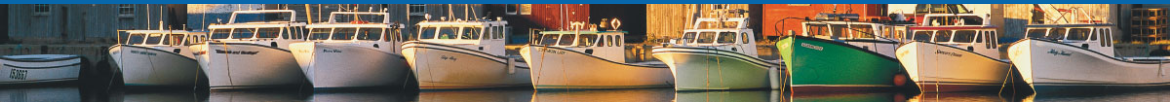Are the boats randomly arranged?
Using the image as a reference, answer the question with a short word or phrase.

No